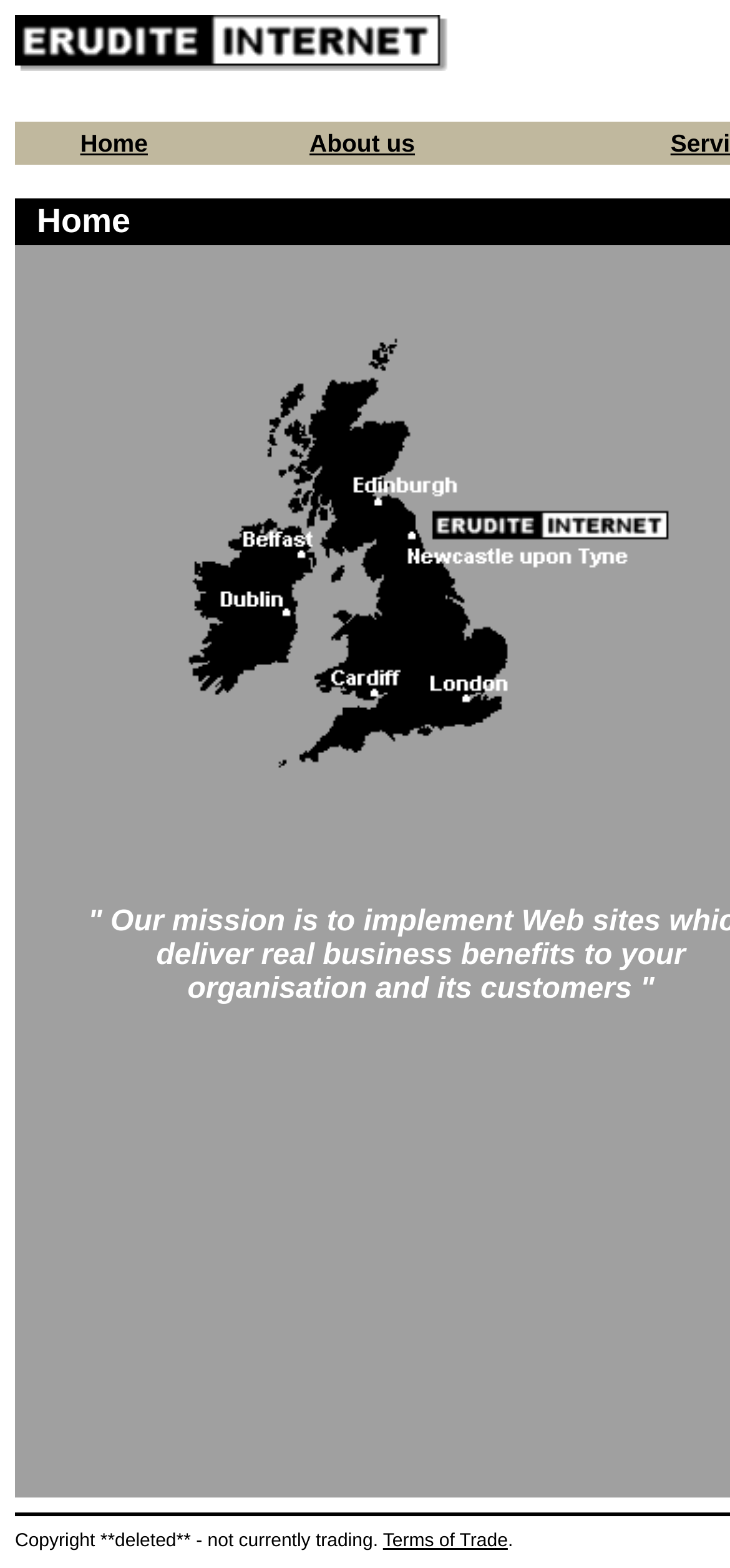What is the location of the company?
Based on the screenshot, answer the question with a single word or phrase.

Newcastle upon Tyne, UK